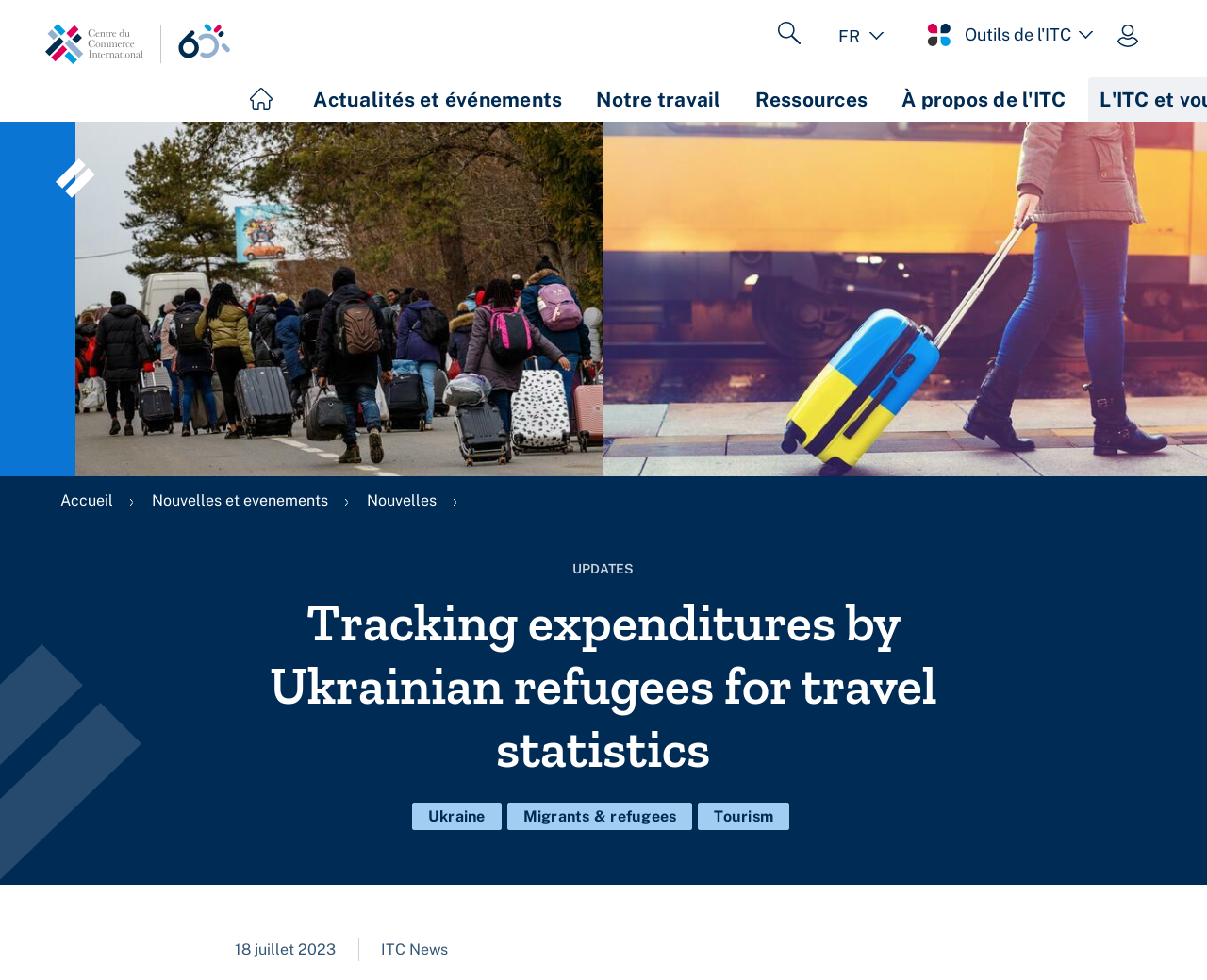Answer the question with a single word or phrase: 
What is the language of the webpage?

French